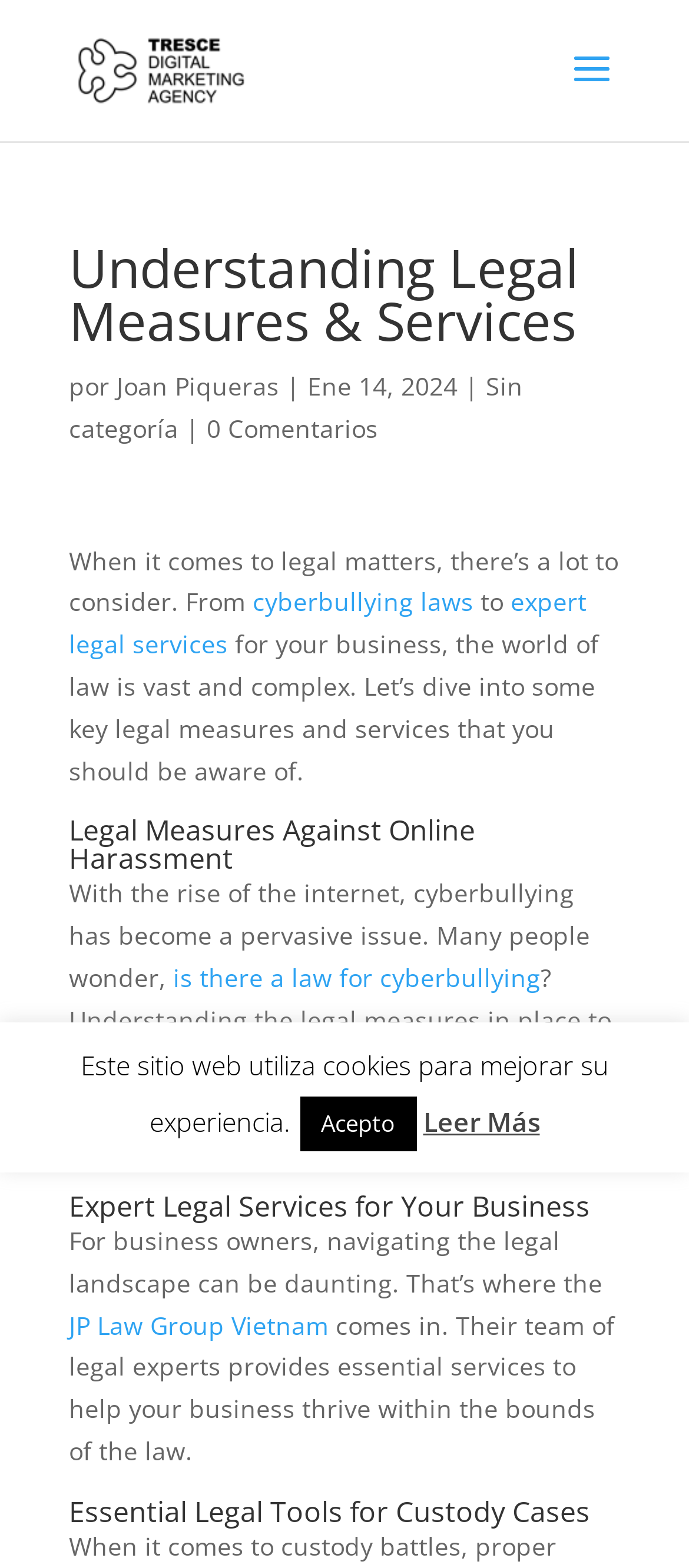Please identify the bounding box coordinates for the region that you need to click to follow this instruction: "Click on the 'Blog Tresce' link".

[0.11, 0.032, 0.359, 0.054]